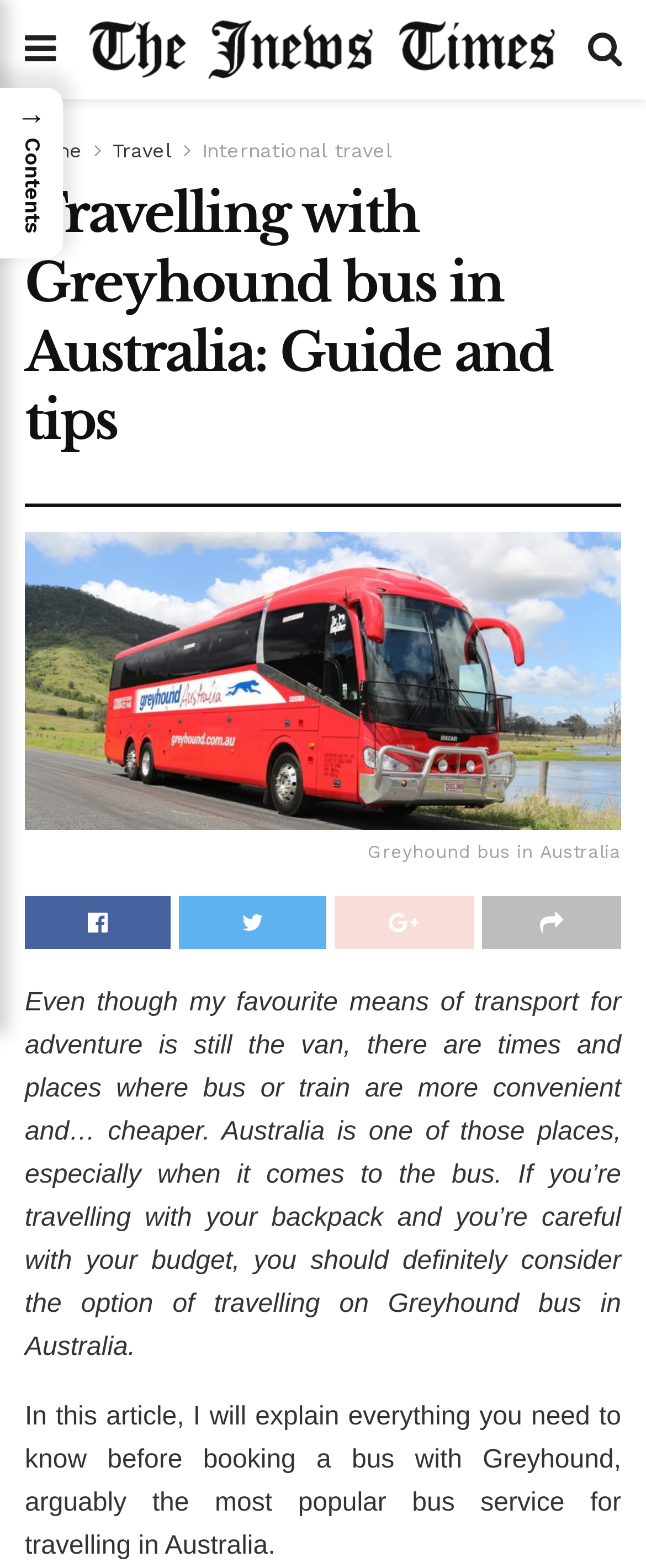Please find and report the primary heading text from the webpage.

Travelling with Greyhound bus in Australia: Guide and tips